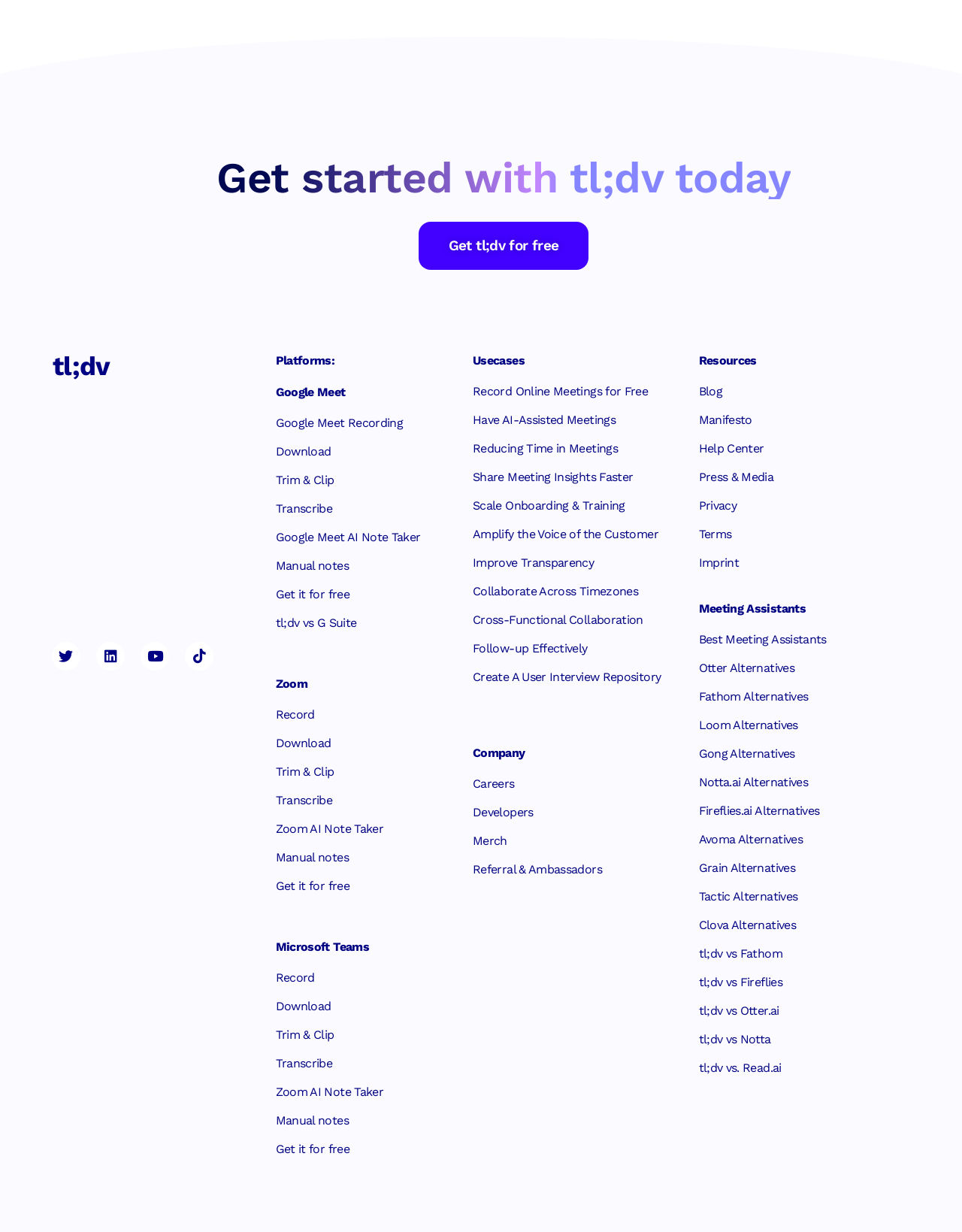Please identify the bounding box coordinates of where to click in order to follow the instruction: "Read the blog".

[0.726, 0.312, 0.853, 0.324]